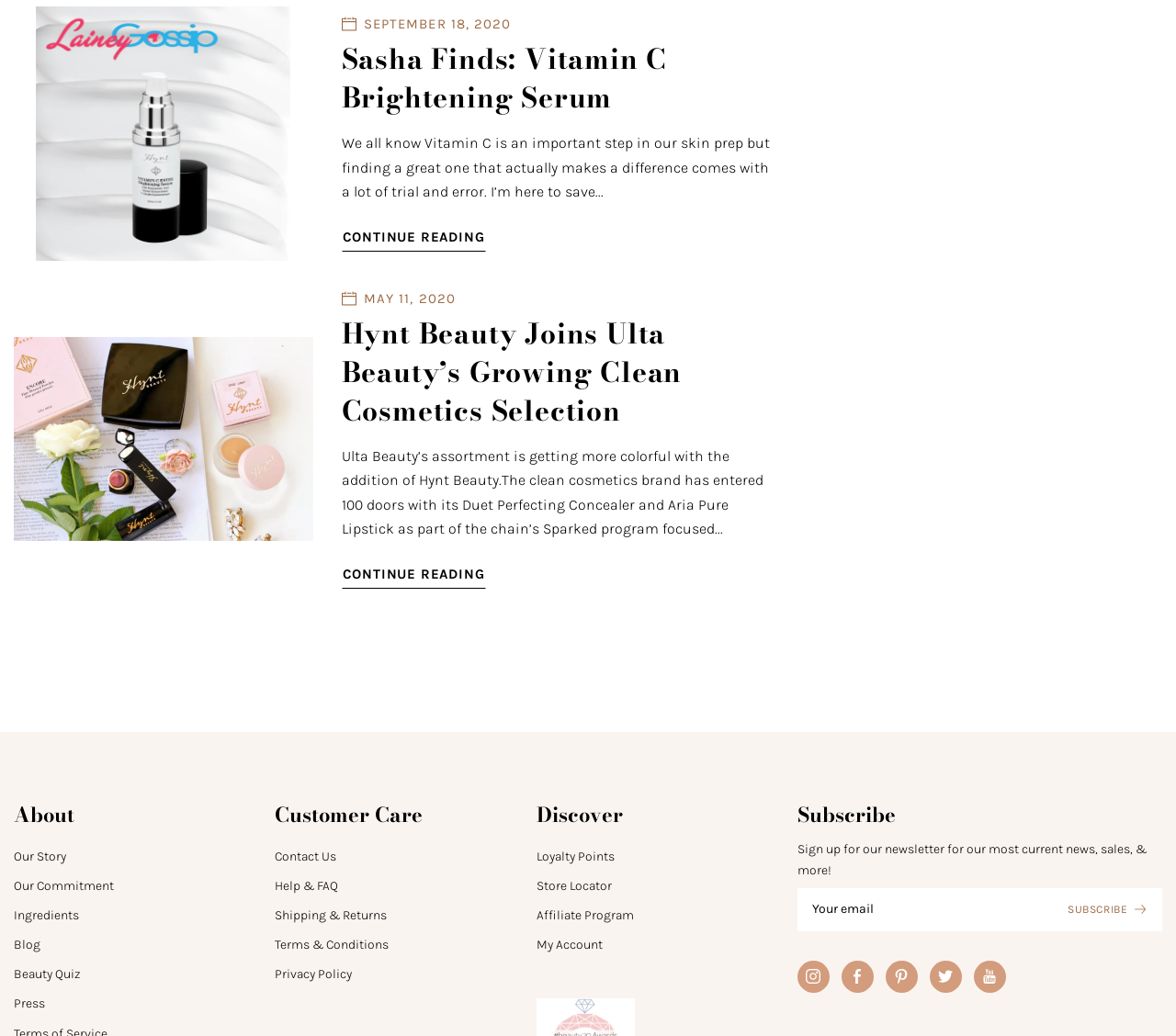What is the purpose of the textbox at the bottom of the webpage?
Kindly answer the question with as much detail as you can.

I found the purpose of the textbox at the bottom of the webpage by looking at the surrounding text which says 'Sign up for our newsletter for our most current news, sales, & more!' and the textbox itself is labeled as 'email'.